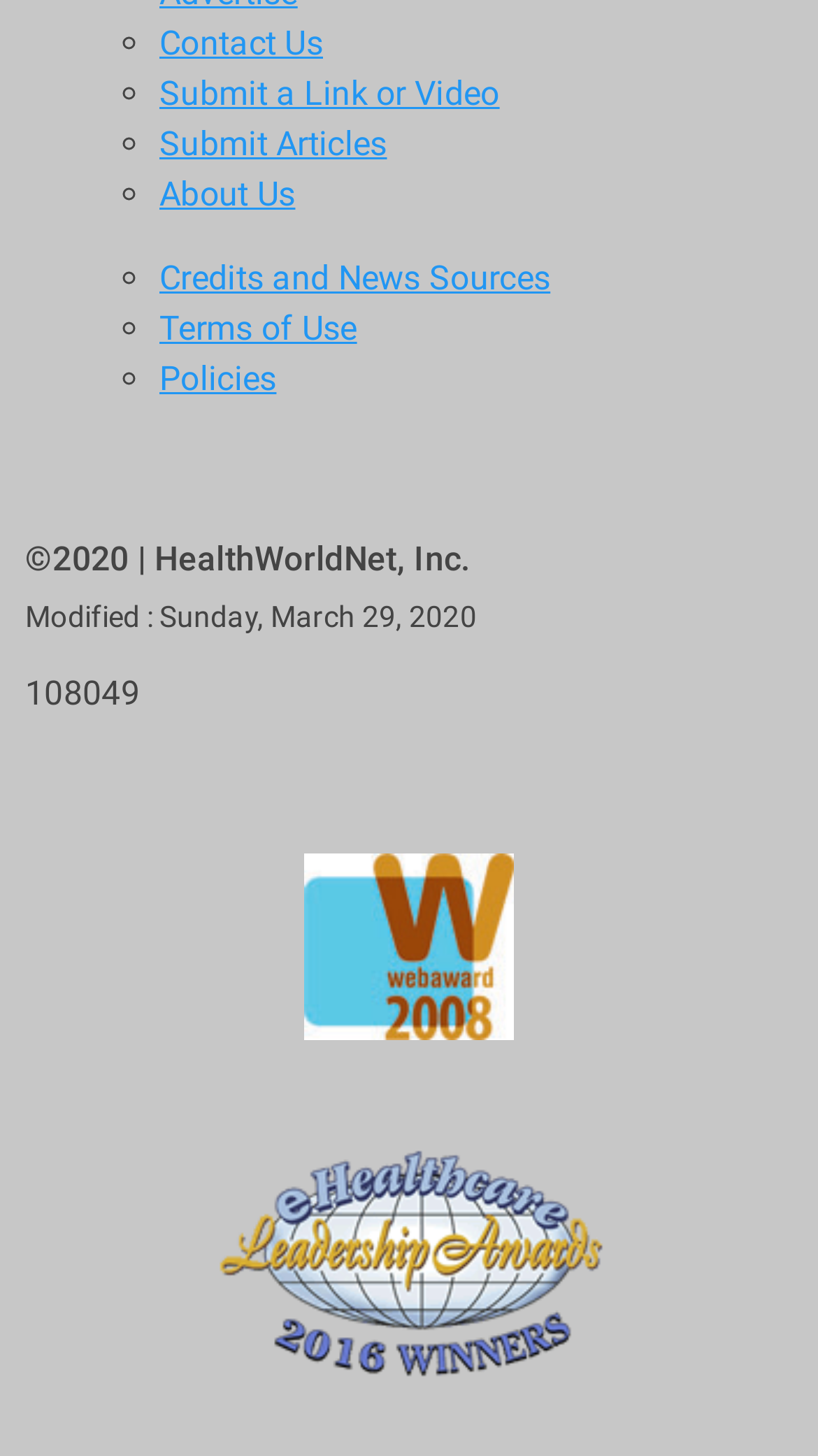Provide the bounding box coordinates, formatted as (top-left x, top-left y, bottom-right x, bottom-right y), with all values being floating point numbers between 0 and 1. Identify the bounding box of the UI element that matches the description: Submit a Link or Video

[0.195, 0.05, 0.611, 0.078]